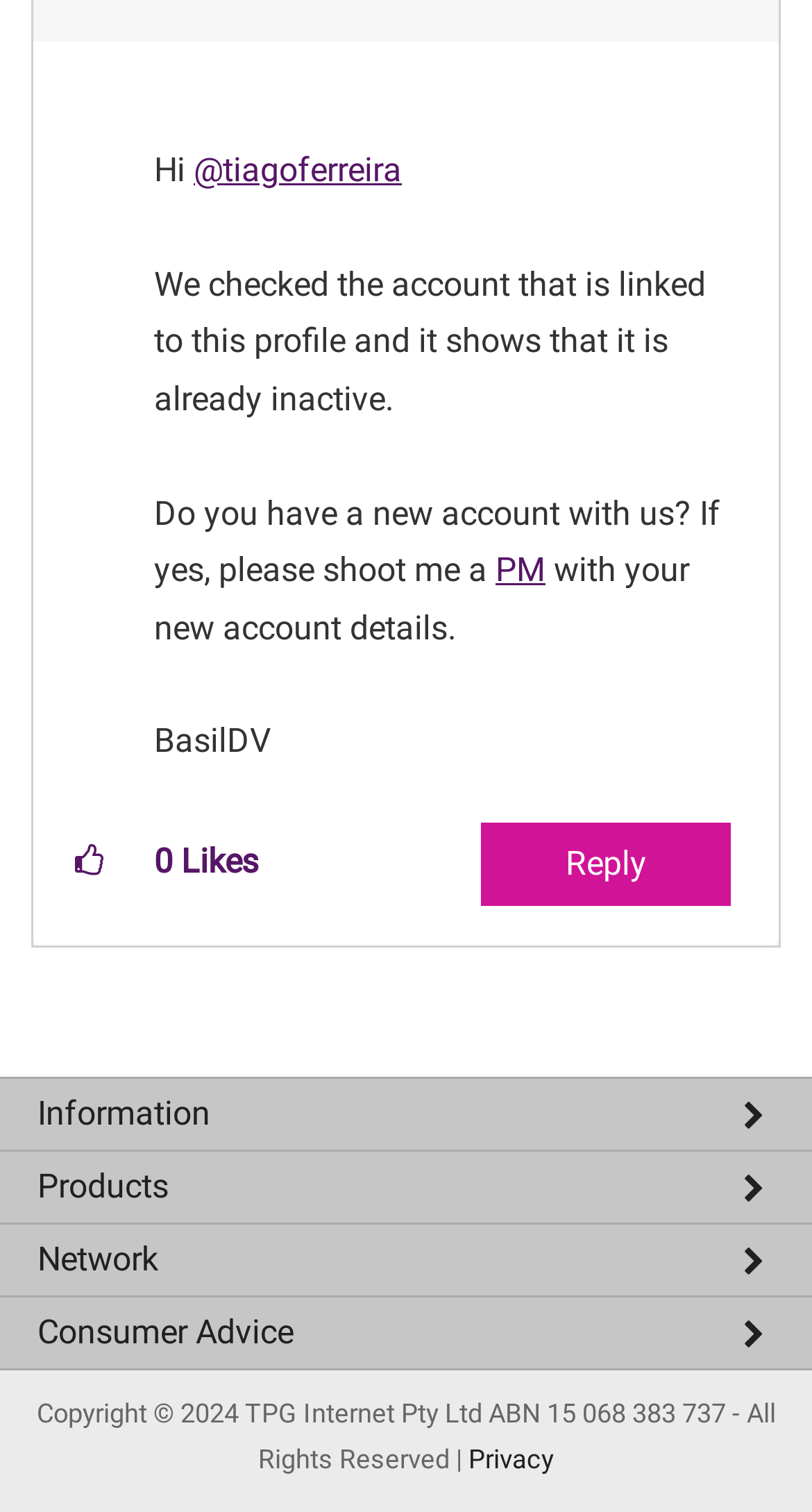Using the provided description Fibre to the Building, find the bounding box coordinates for the UI element. Provide the coordinates in (top-left x, top-left y, bottom-right x, bottom-right y) format, ensuring all values are between 0 and 1.

[0.0, 0.94, 1.0, 0.984]